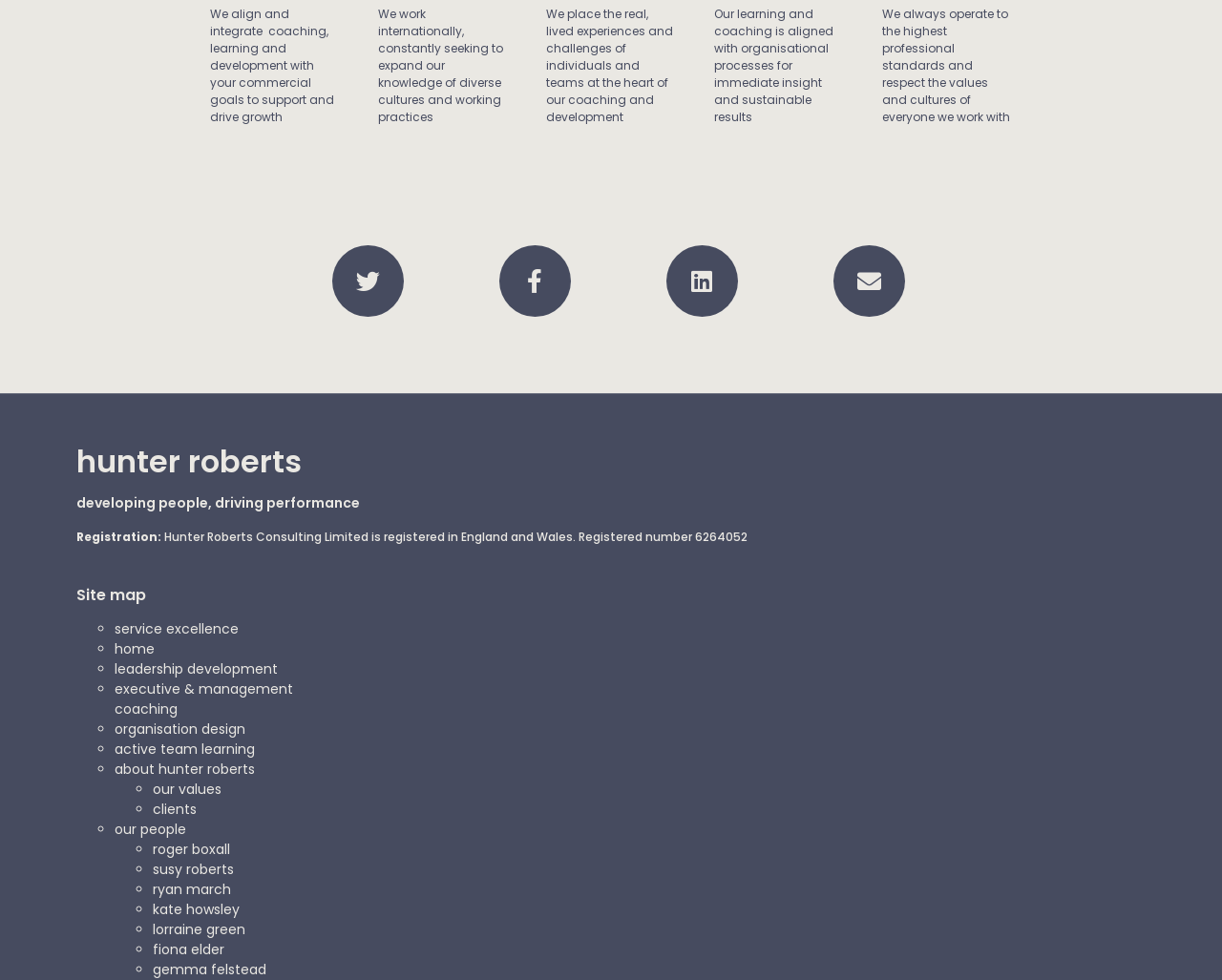Find the bounding box coordinates for the element that must be clicked to complete the instruction: "View Twitter profile". The coordinates should be four float numbers between 0 and 1, indicated as [left, top, right, bottom].

[0.271, 0.25, 0.33, 0.323]